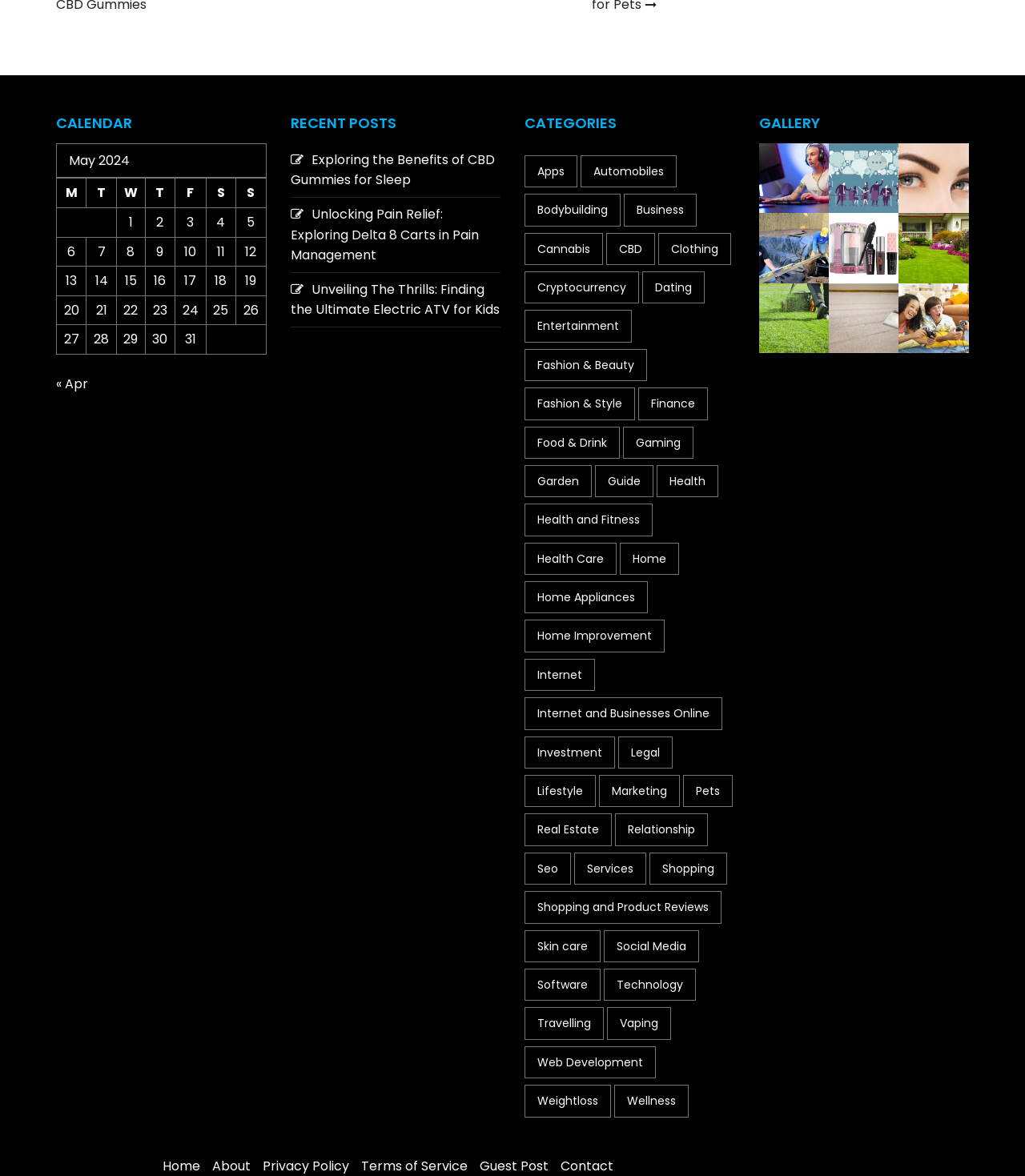Locate the bounding box coordinates of the clickable part needed for the task: "Explore the benefits of CBD gummies for sleep".

[0.283, 0.128, 0.482, 0.161]